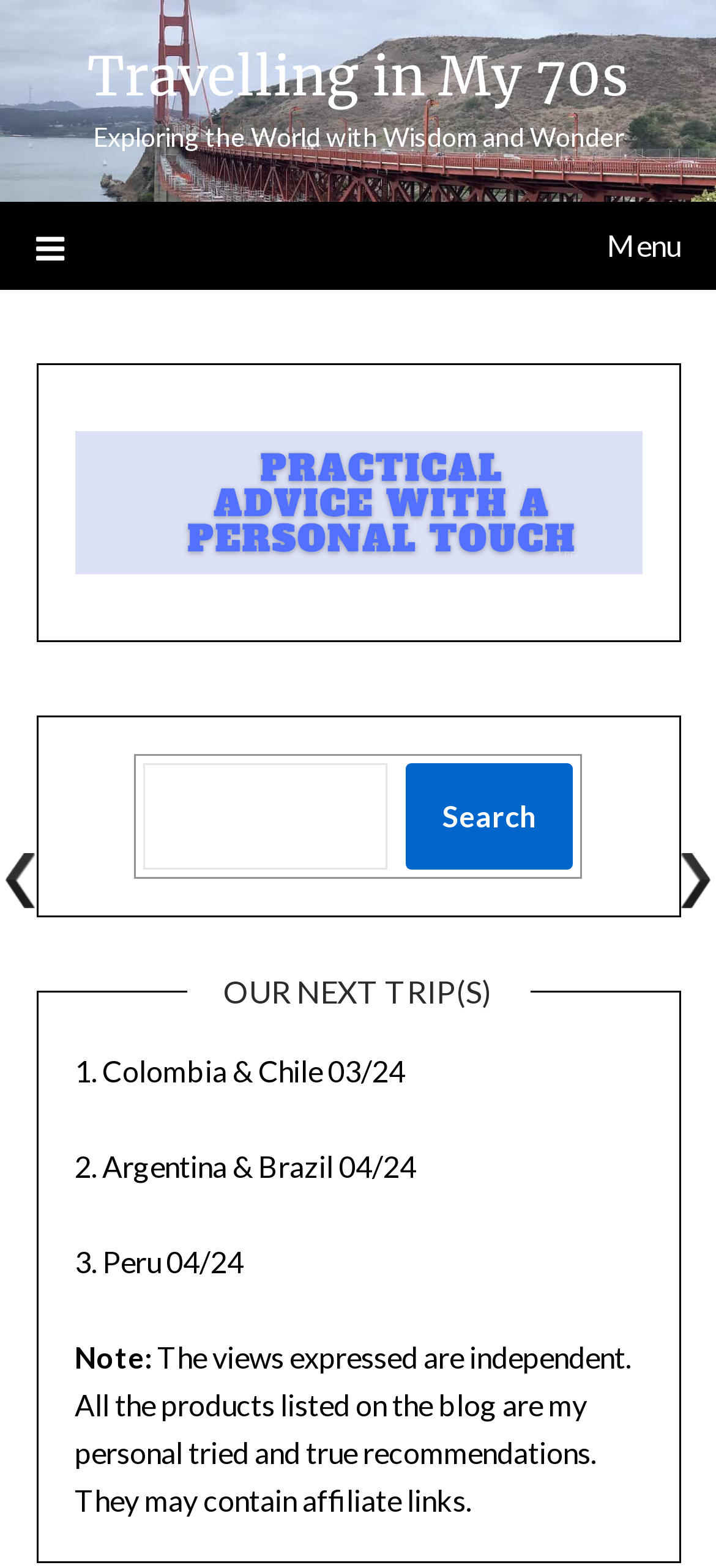How many upcoming trips are listed?
Refer to the image and answer the question using a single word or phrase.

3